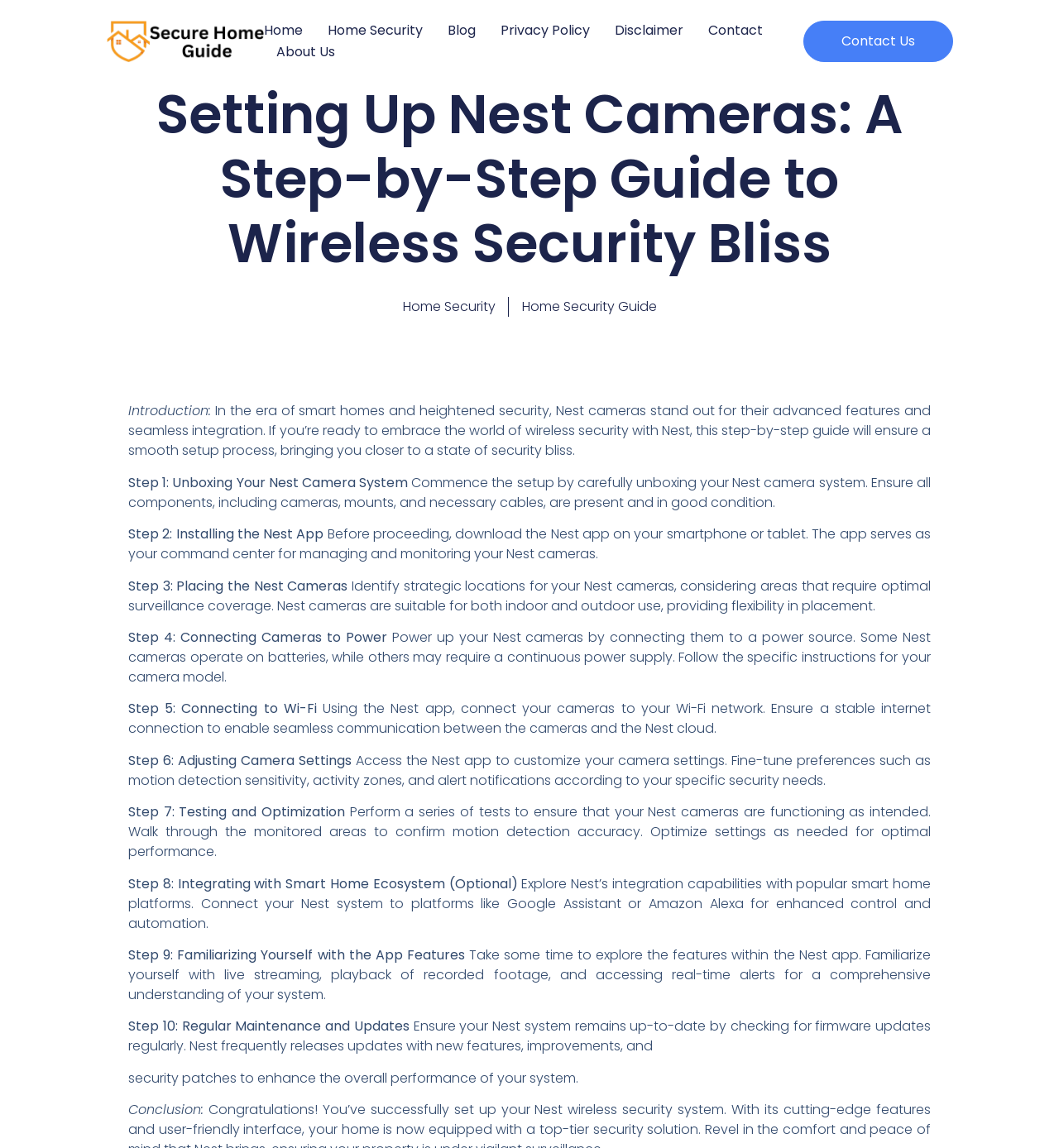Detail the various sections and features of the webpage.

This webpage is a step-by-step guide to setting up Nest cameras for wireless security. At the top, there are several links to different sections of the website, including "Home", "Home Security", "Blog", "Privacy Policy", "Disclaimer", "Contact", and "About Us". 

Below the links, there is a heading that matches the title of the webpage. Underneath the heading, there is a brief introduction to the importance of smart home security and how Nest cameras can provide a smooth setup process.

The main content of the webpage is divided into 10 steps, each with a clear heading and descriptive text. The steps are: unboxing the Nest camera system, installing the Nest app, placing the cameras, connecting them to power, connecting to Wi-Fi, adjusting camera settings, testing and optimization, integrating with smart home ecosystems, familiarizing oneself with the app features, and regular maintenance and updates. 

Each step has a brief summary of the task and provides detailed instructions on how to complete it. The text is well-organized and easy to follow, making it a comprehensive guide for setting up Nest cameras.